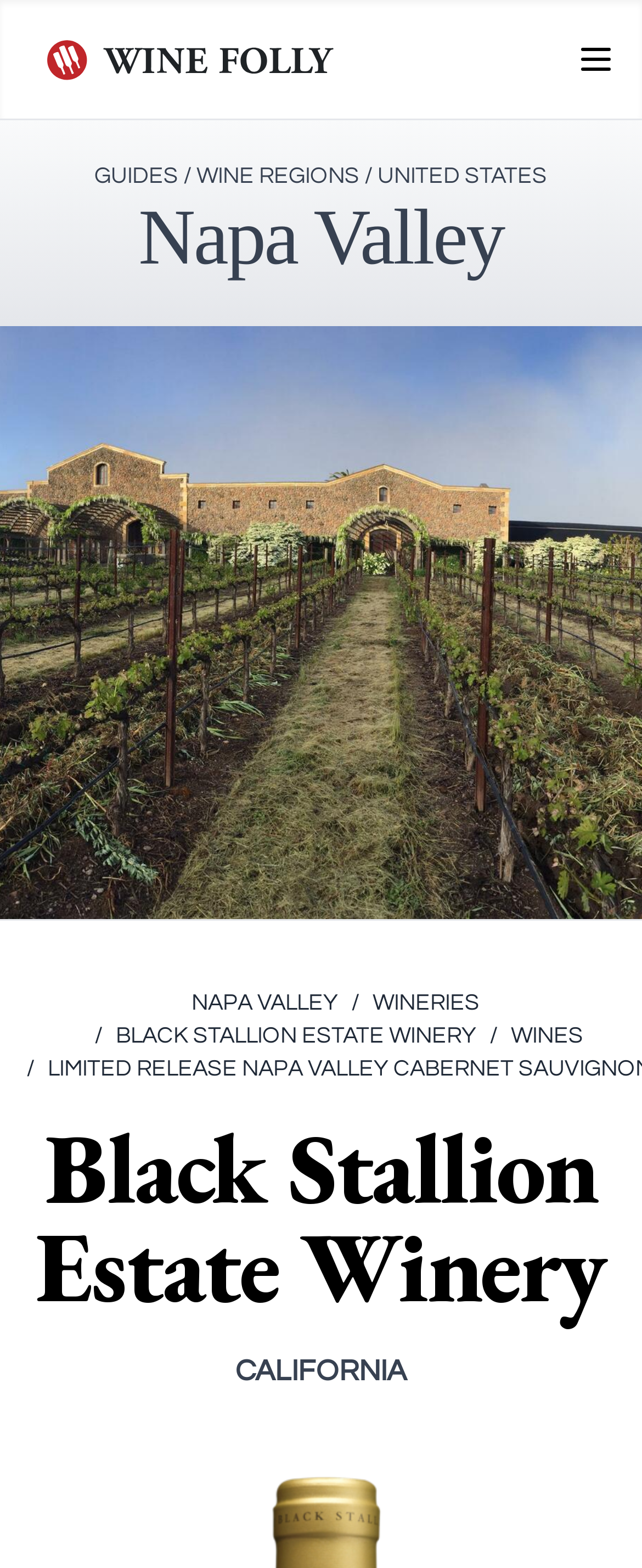What is the logo of Wine Folly?
Look at the image and answer with only one word or phrase.

Wine Folly Logo